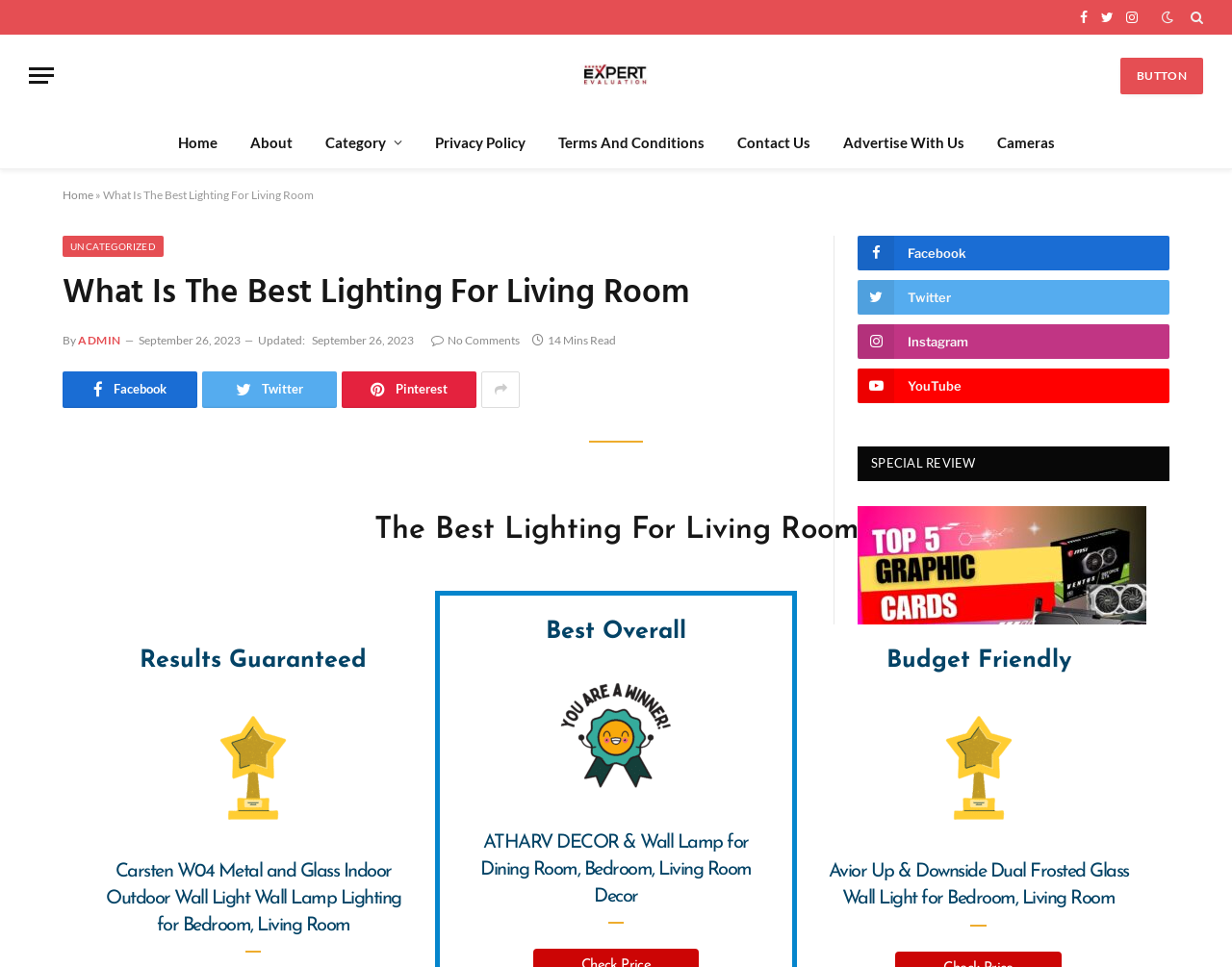Please look at the image and answer the question with a detailed explanation: What is the name of the author of the article?

I can see that the author of the article is mentioned as 'ADMIN' near the top of the webpage, along with the date of publication and the time it takes to read the article.